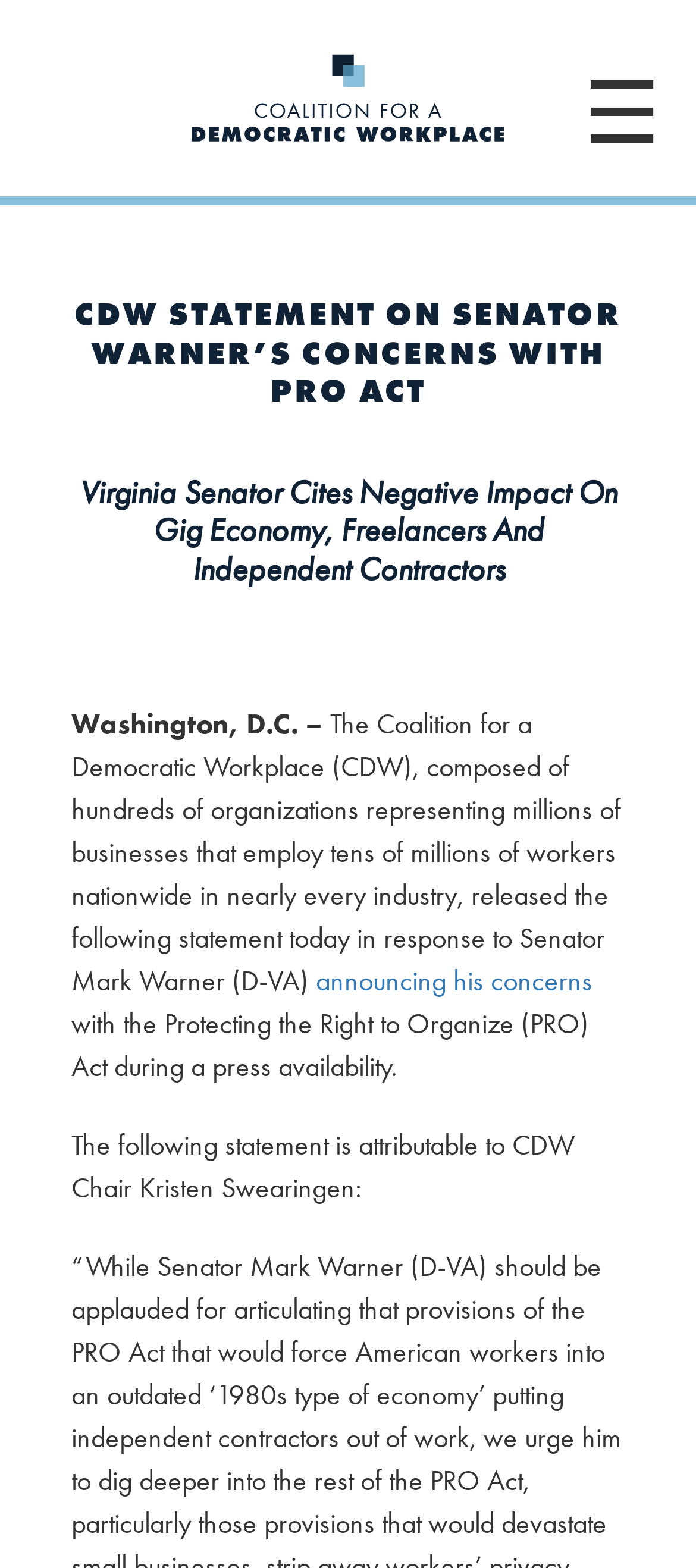Show the bounding box coordinates for the HTML element as described: "announcing his concerns".

[0.454, 0.613, 0.851, 0.637]